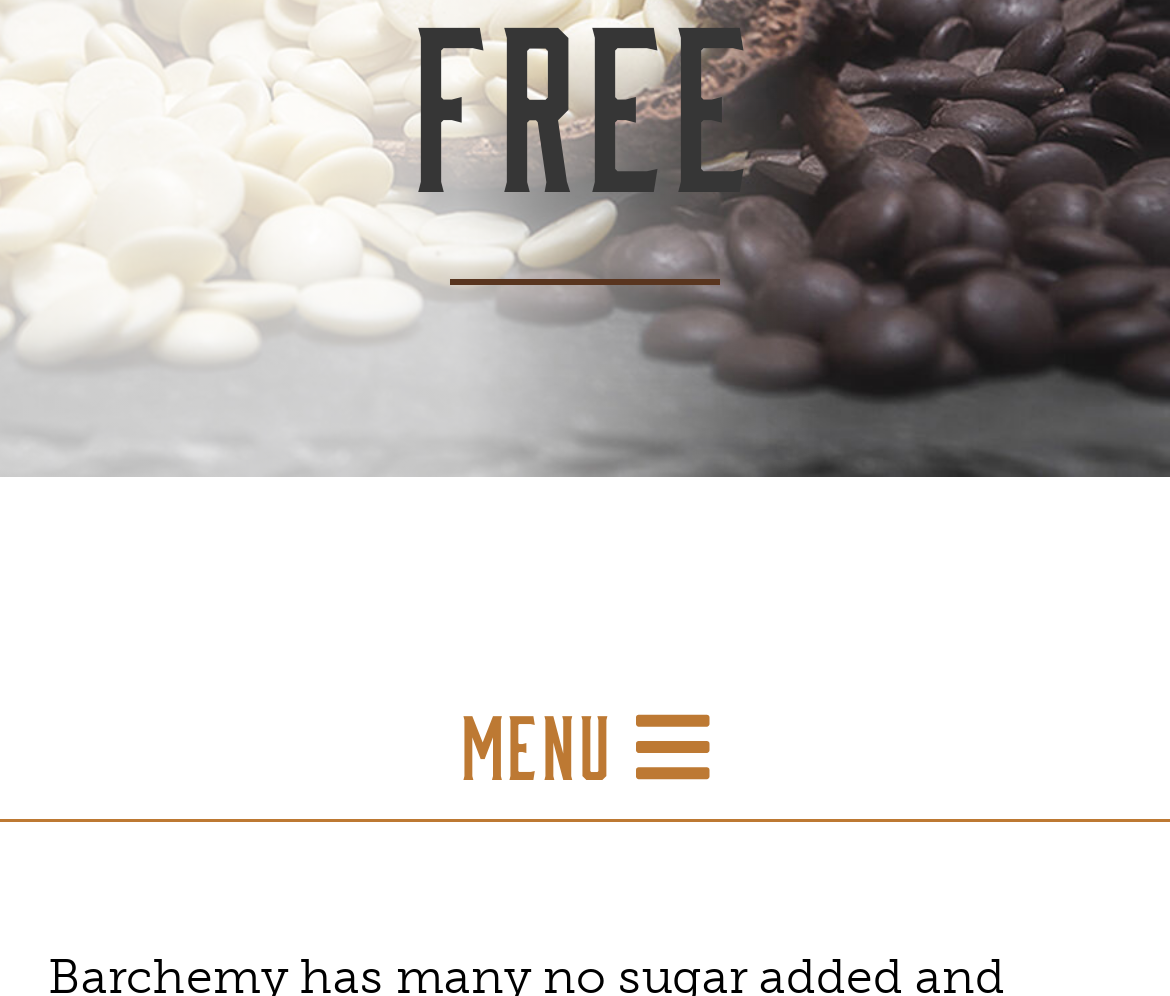Determine the bounding box coordinates of the UI element described by: "Workshops & Seminars".

None